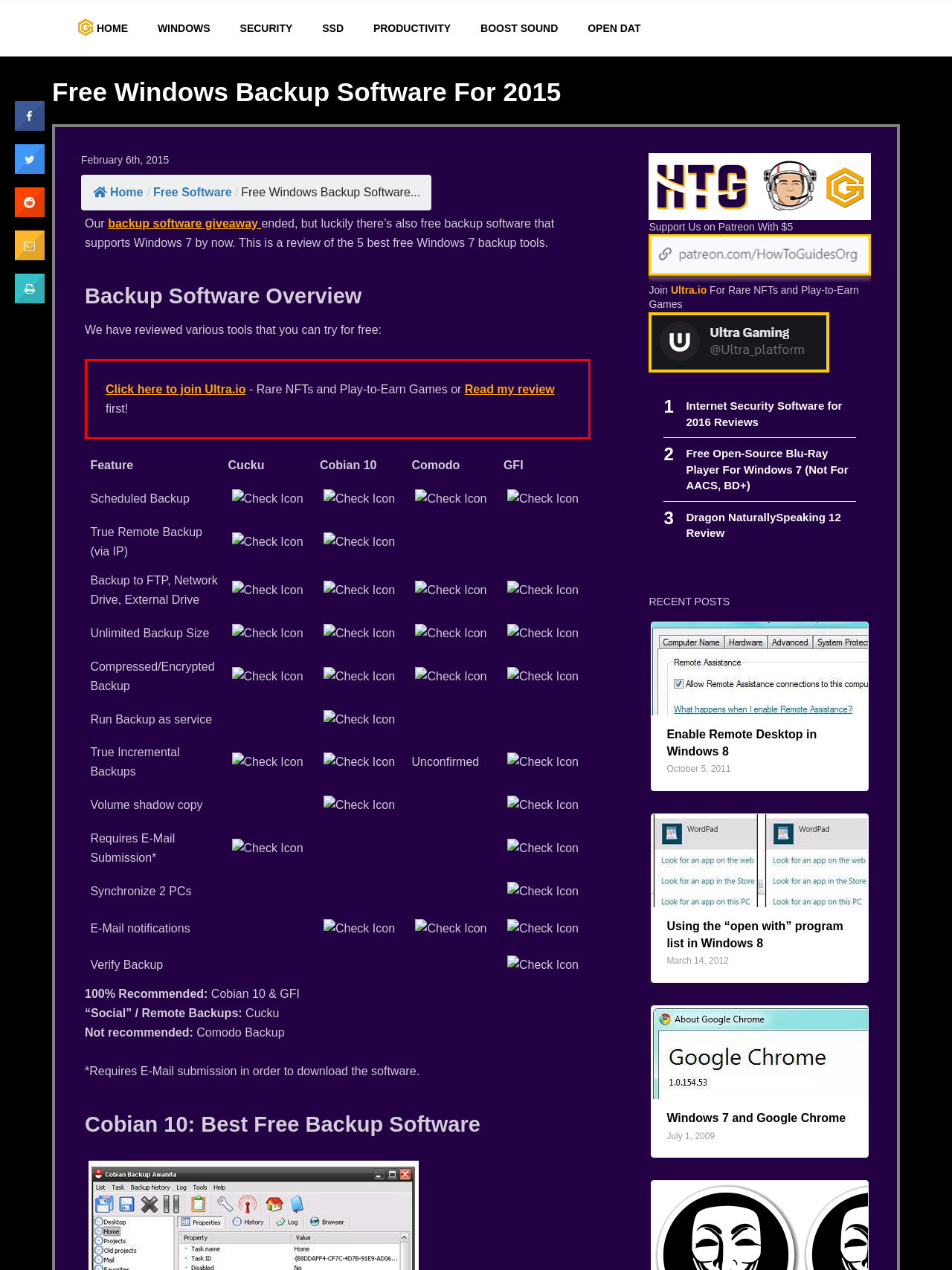Determine the main heading of the webpage and generate its text.

Free Windows Backup Software For 2015